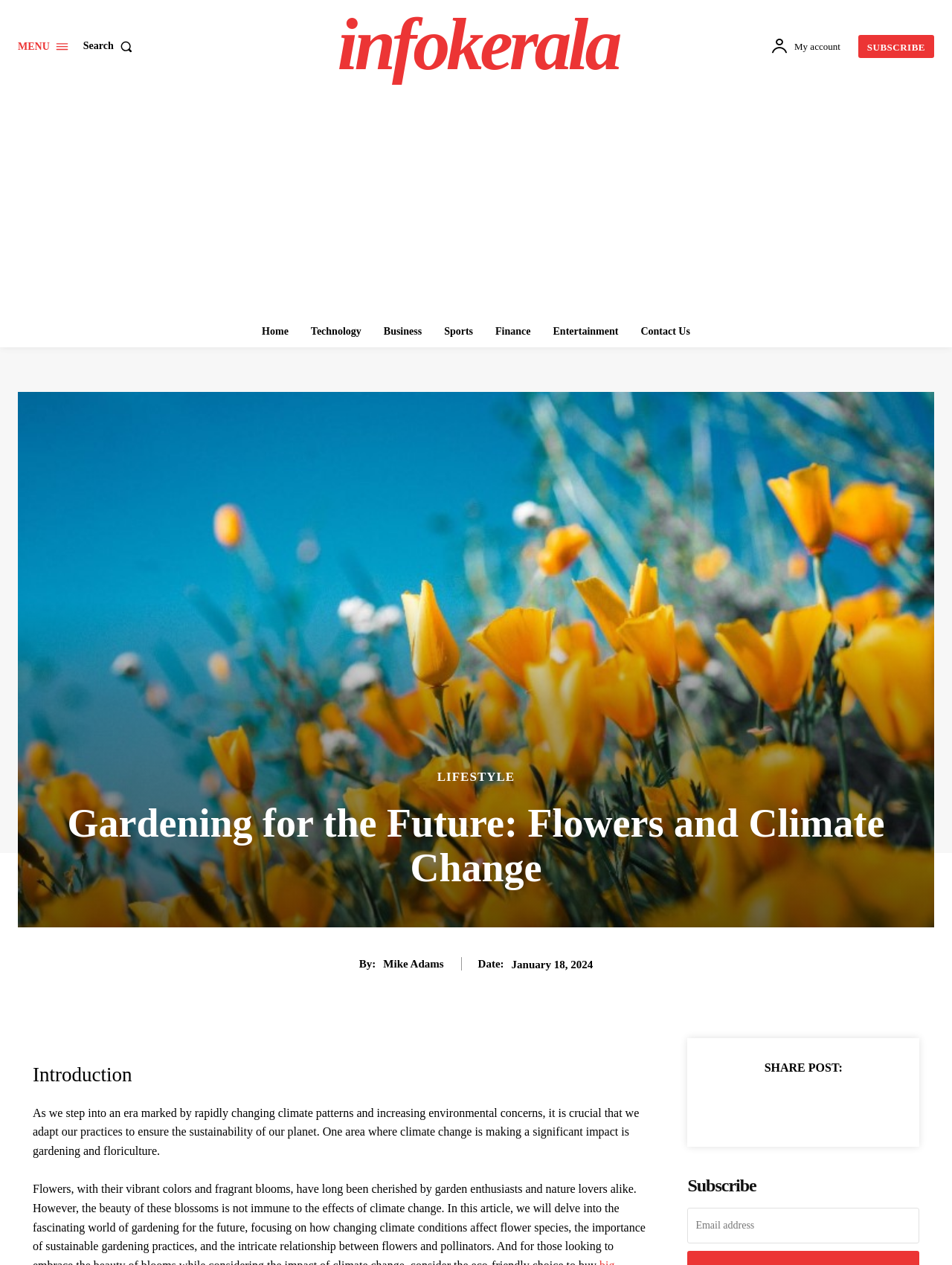Who is the author of the article?
Answer with a single word or short phrase according to what you see in the image.

Mike Adams